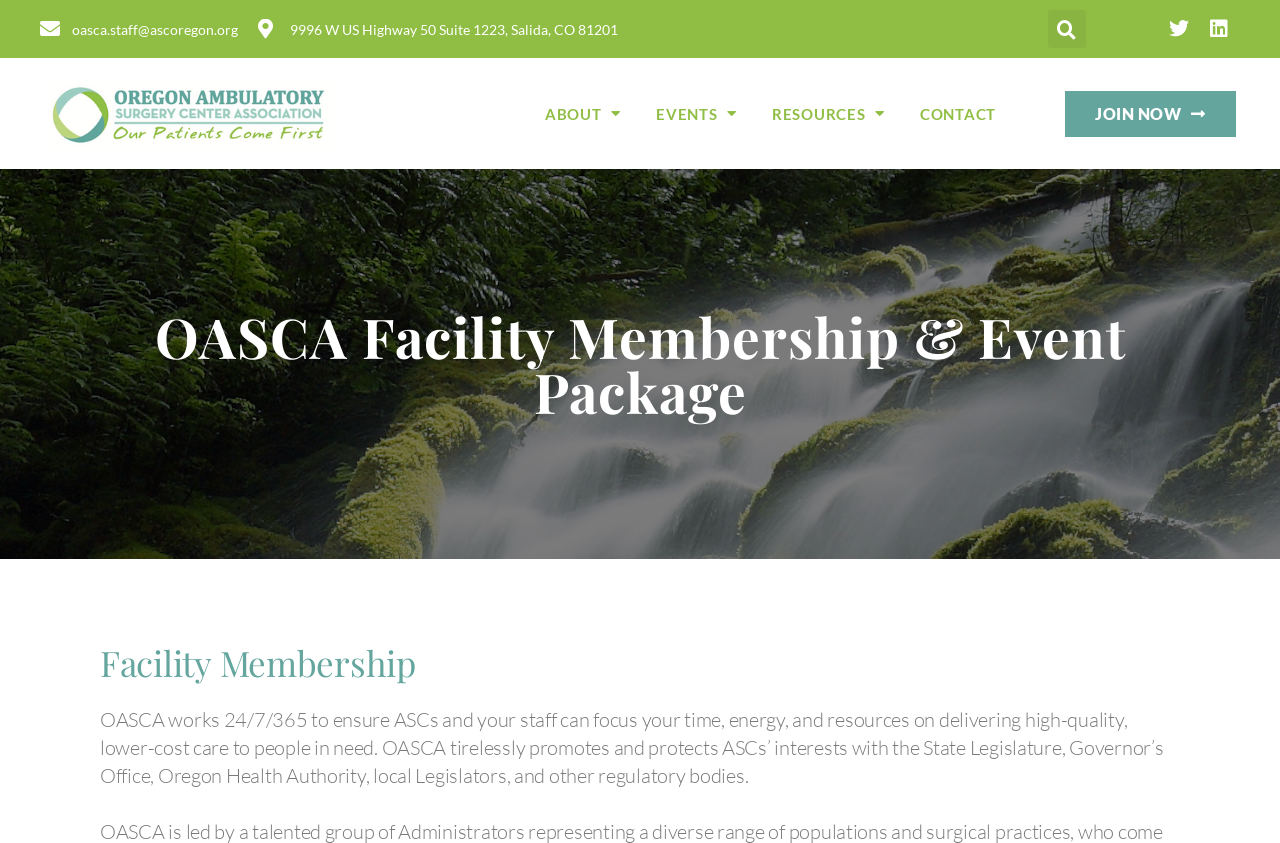What is the purpose of OASCA?
Respond to the question with a well-detailed and thorough answer.

I inferred the purpose of OASCA by reading the static text element with the bounding box coordinates [0.078, 0.839, 0.909, 0.935], which describes OASCA's activities and goals.